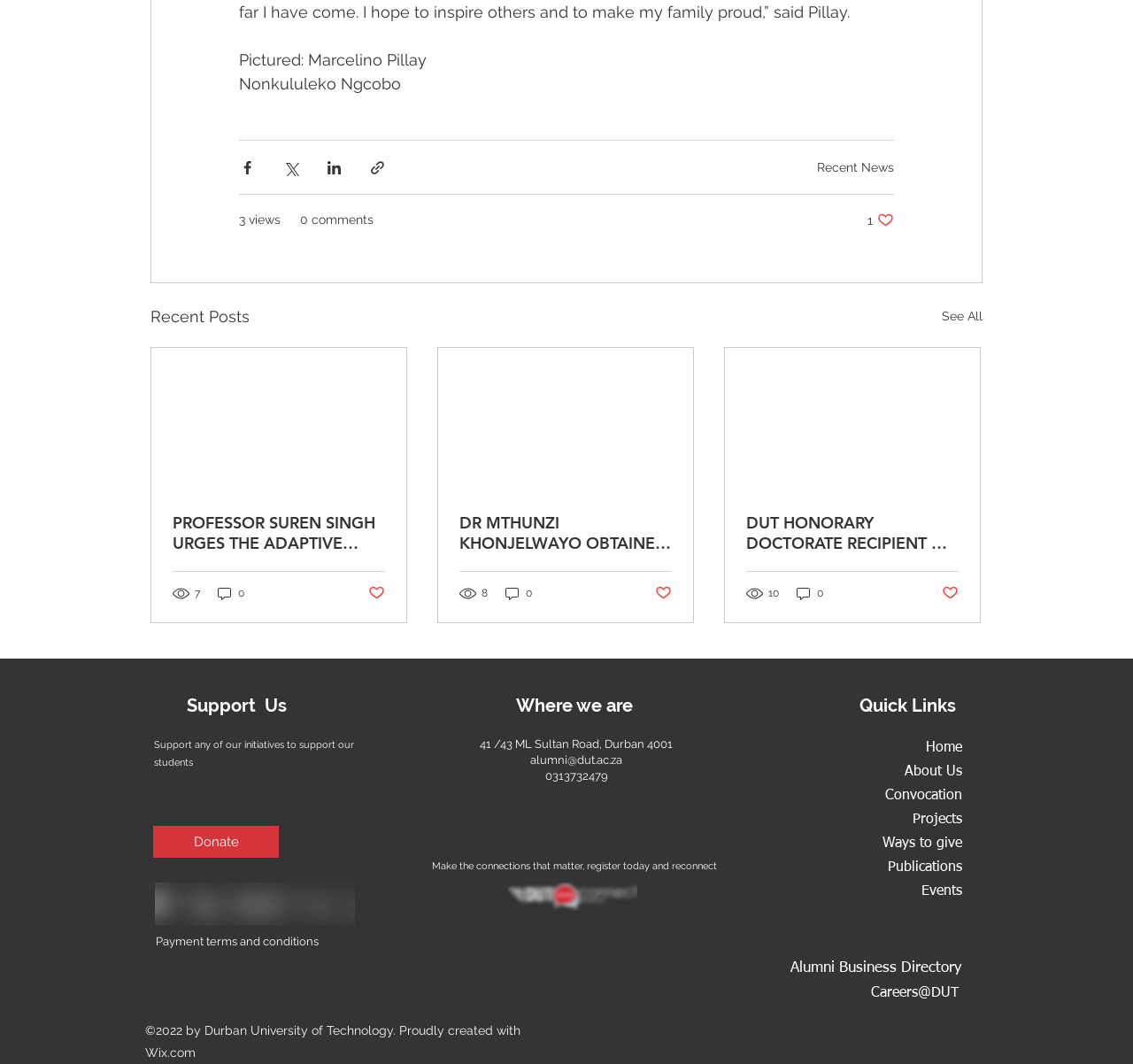Calculate the bounding box coordinates for the UI element based on the following description: "Recent News". Ensure the coordinates are four float numbers between 0 and 1, i.e., [left, top, right, bottom].

[0.721, 0.15, 0.789, 0.164]